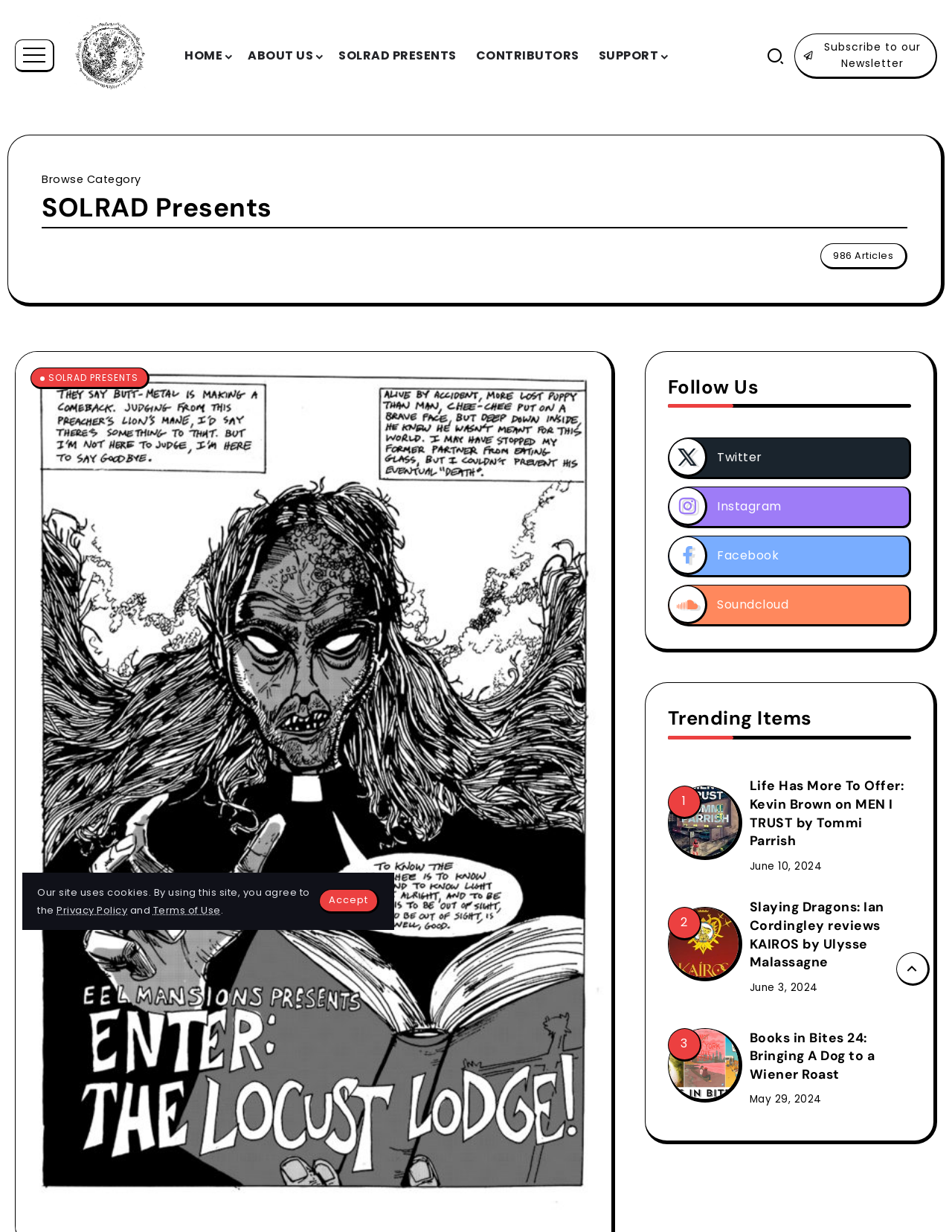Based on the image, provide a detailed response to the question:
How many articles are there?

The number of articles can be found in the section 'SOLRAD Presents' where it is written '986 Articles' with bounding box coordinates [0.875, 0.202, 0.938, 0.212].